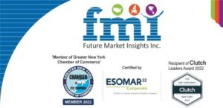Explain the image in a detailed and thorough manner.

The image features the logo of Future Market Insights Inc. (fmi), prominently displaying the brand name along with its tagline. Positioned below the logo are various certifications and recognitions, including a membership emblem from the Greater New York Chamber of Commerce, which indicates their affiliation and commitment to the regional business community. The image also showcases a certification badge from ESOMAR, emphasizing the company's compliance with global standards in market research. Additionally, there is a badge for the Clutch Leaders Award 2022, highlighting fmi's excellence and recognition in the industry. The overall design incorporates vibrant colors and a modern style, reflecting the dynamic nature of the organization.